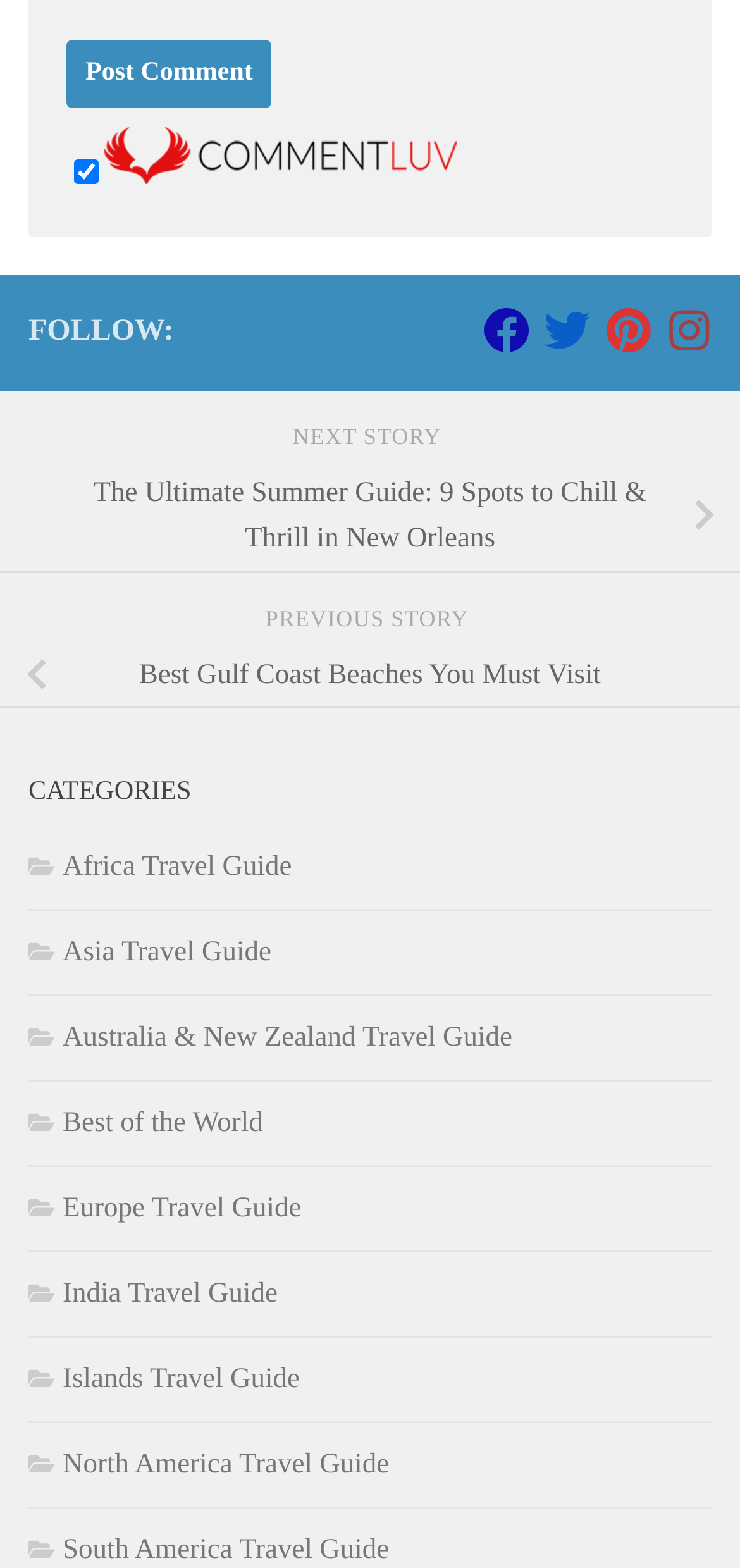Please identify the bounding box coordinates of the area that needs to be clicked to follow this instruction: "Check the CommentLuv badge".

[0.141, 0.102, 0.618, 0.123]